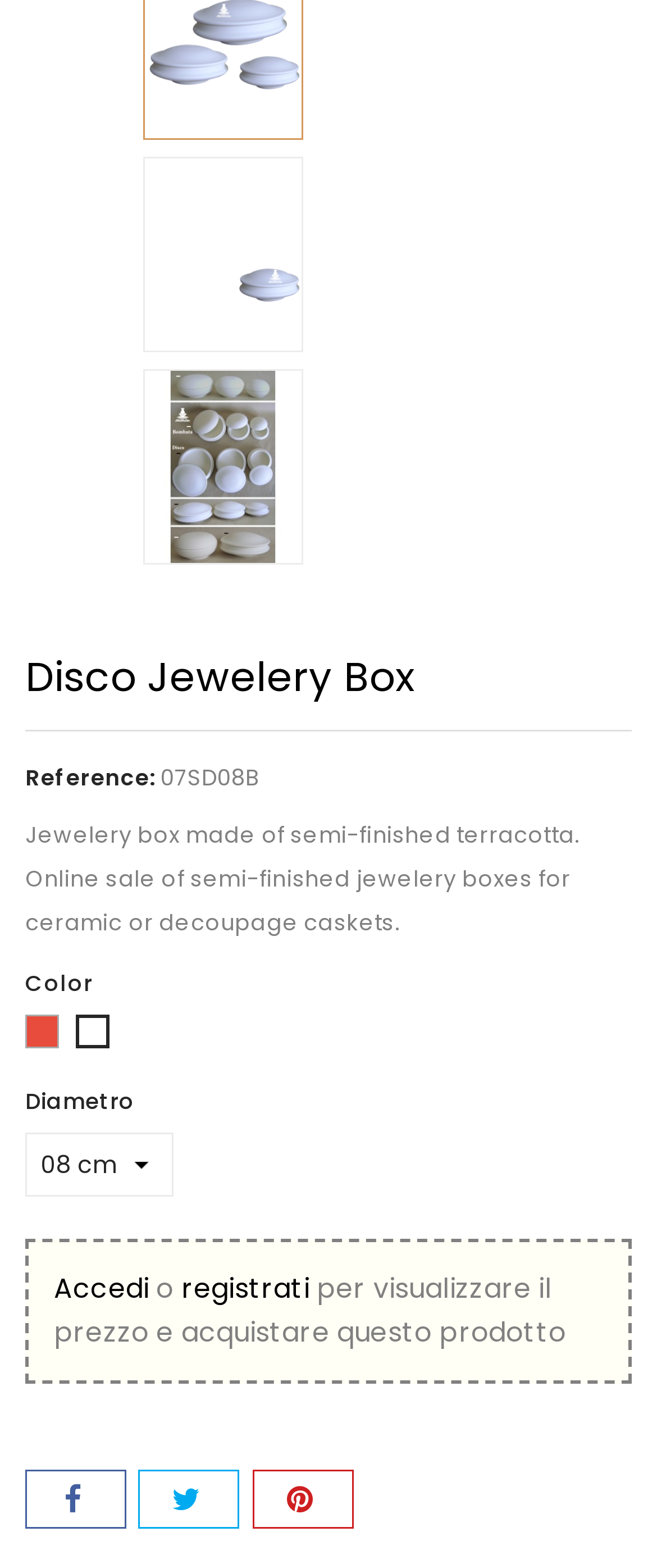What is the material of the product?
Answer with a single word or phrase by referring to the visual content.

Semi-finished terracotta